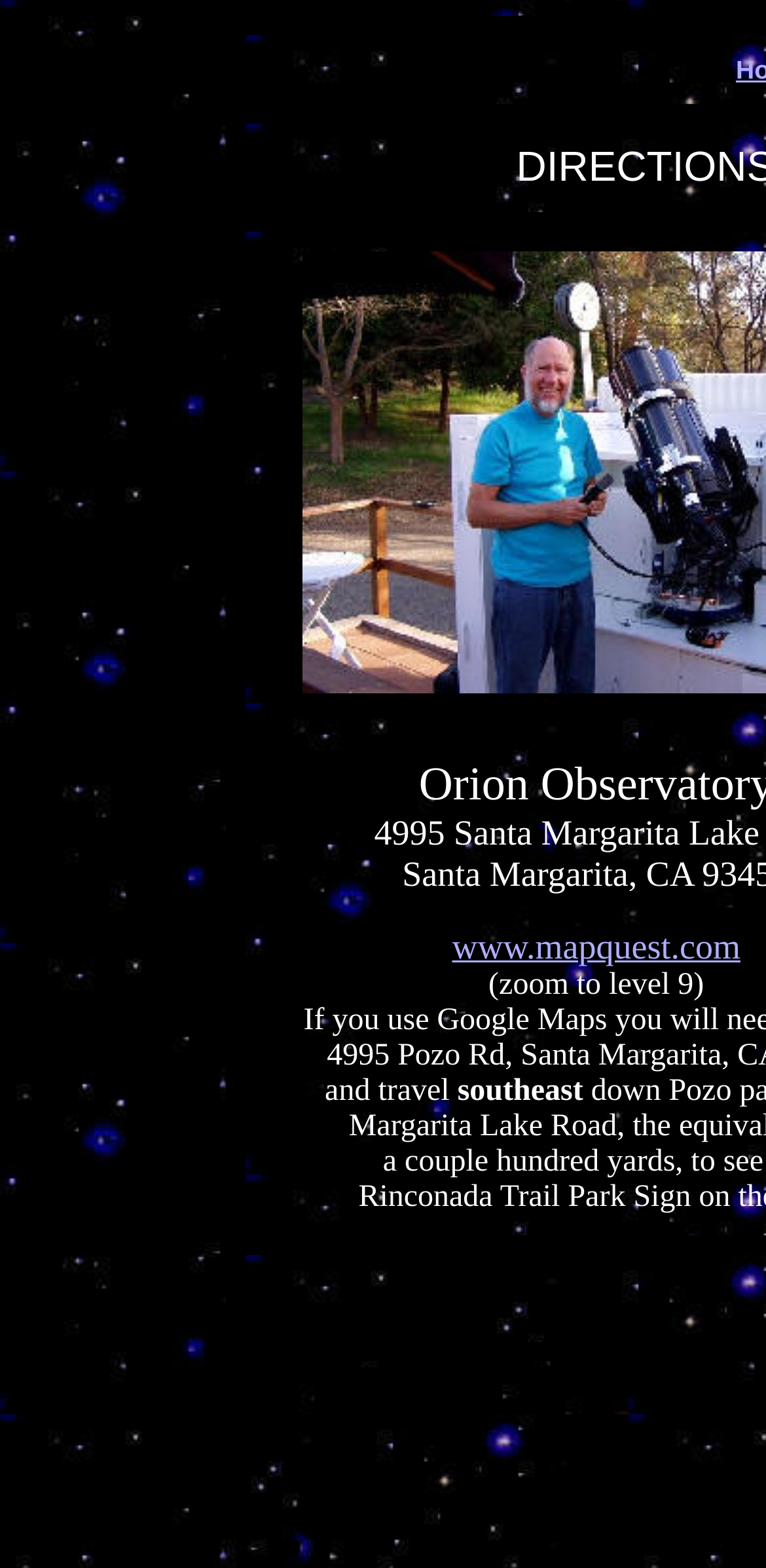Provide the bounding box coordinates of the HTML element described by the text: "www.mapquest.com". The coordinates should be in the format [left, top, right, bottom] with values between 0 and 1.

[0.59, 0.595, 0.967, 0.616]